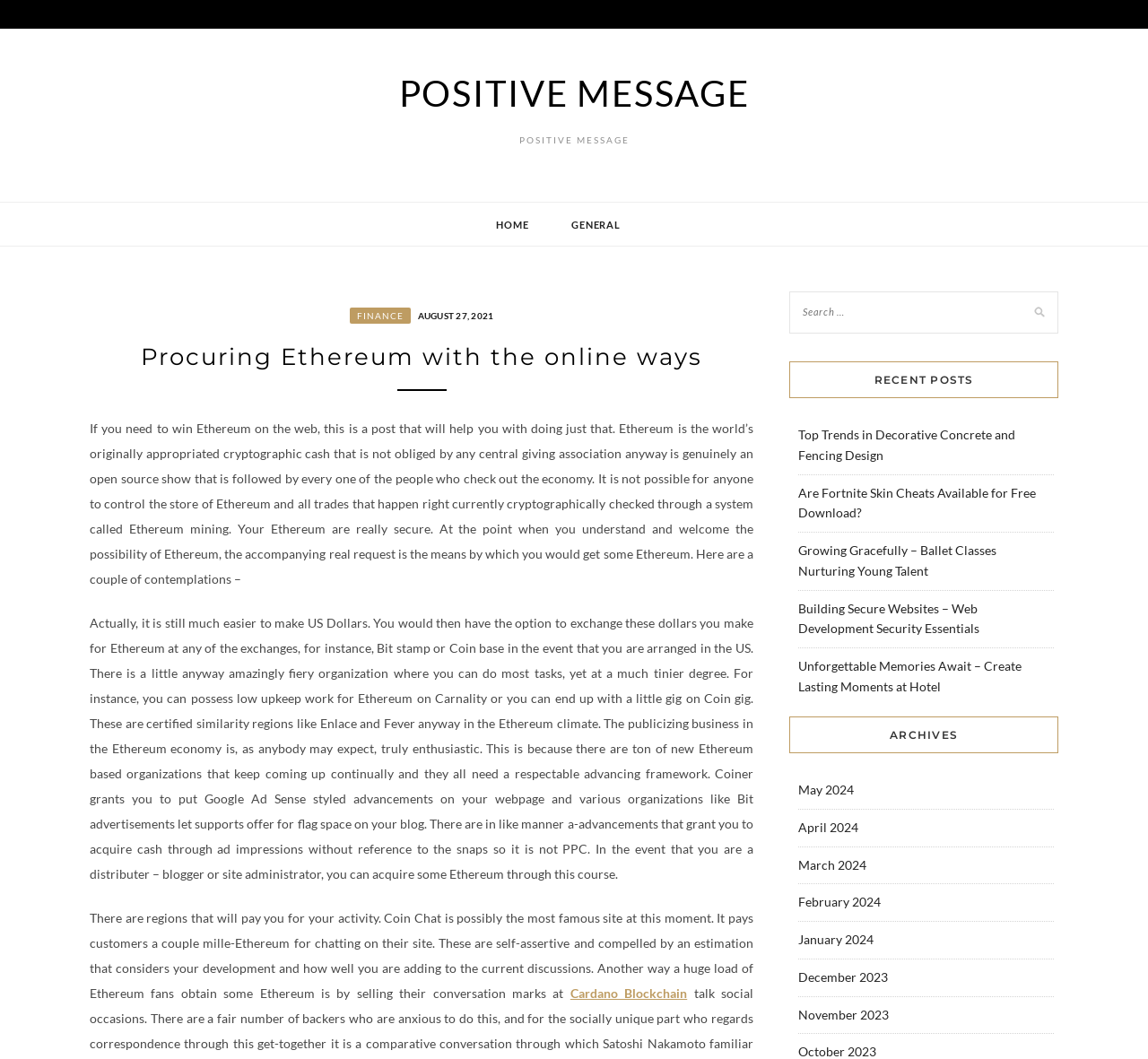Please locate the bounding box coordinates of the element's region that needs to be clicked to follow the instruction: "Check the 'RECENT POSTS'". The bounding box coordinates should be provided as four float numbers between 0 and 1, i.e., [left, top, right, bottom].

[0.688, 0.341, 0.922, 0.376]